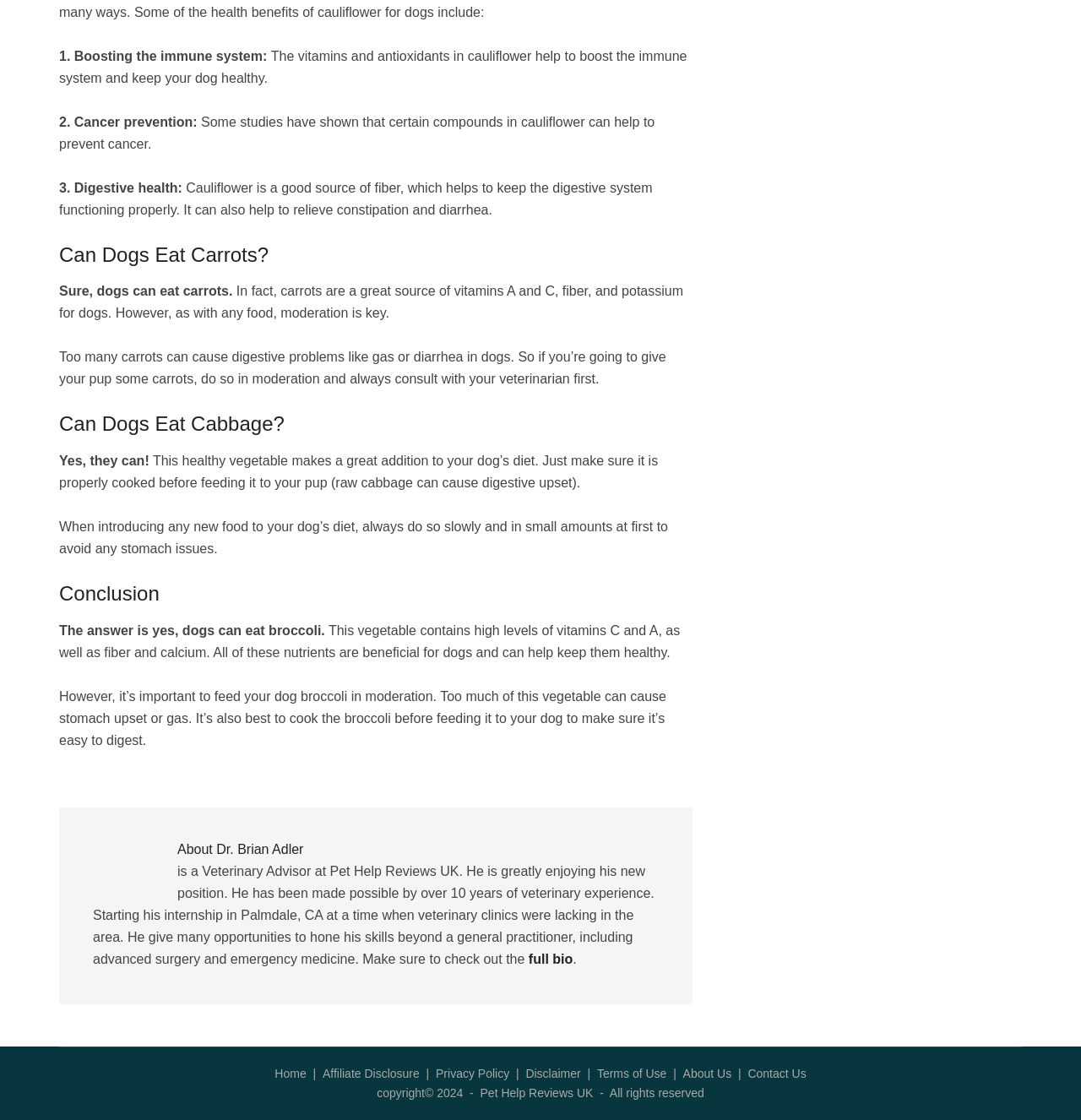What is the name of the website?
Provide a comprehensive and detailed answer to the question.

The webpage has a footer section that displays the website's name, copyright information, and other links. The name of the website is Pet Help Reviews UK, and it is also mentioned in the About Dr. Brian Adler section.